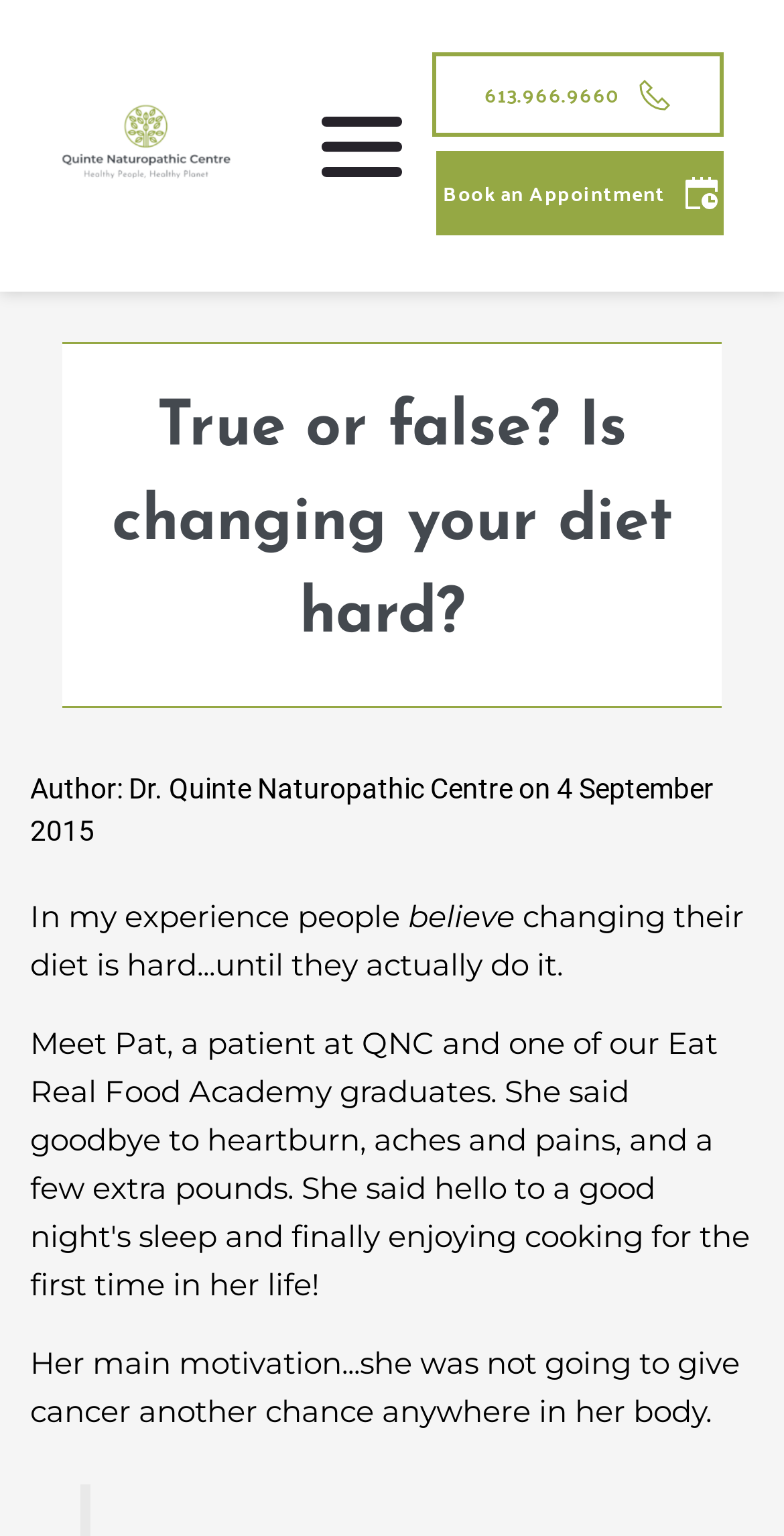Based on the image, provide a detailed and complete answer to the question: 
What is the main motivation of the patient mentioned in the article?

I found the main motivation by looking at the static text element with the text 'Her main motivation...she was not going to give cancer another chance anywhere in her body.' which is located at the bottom of the webpage, in the article content.